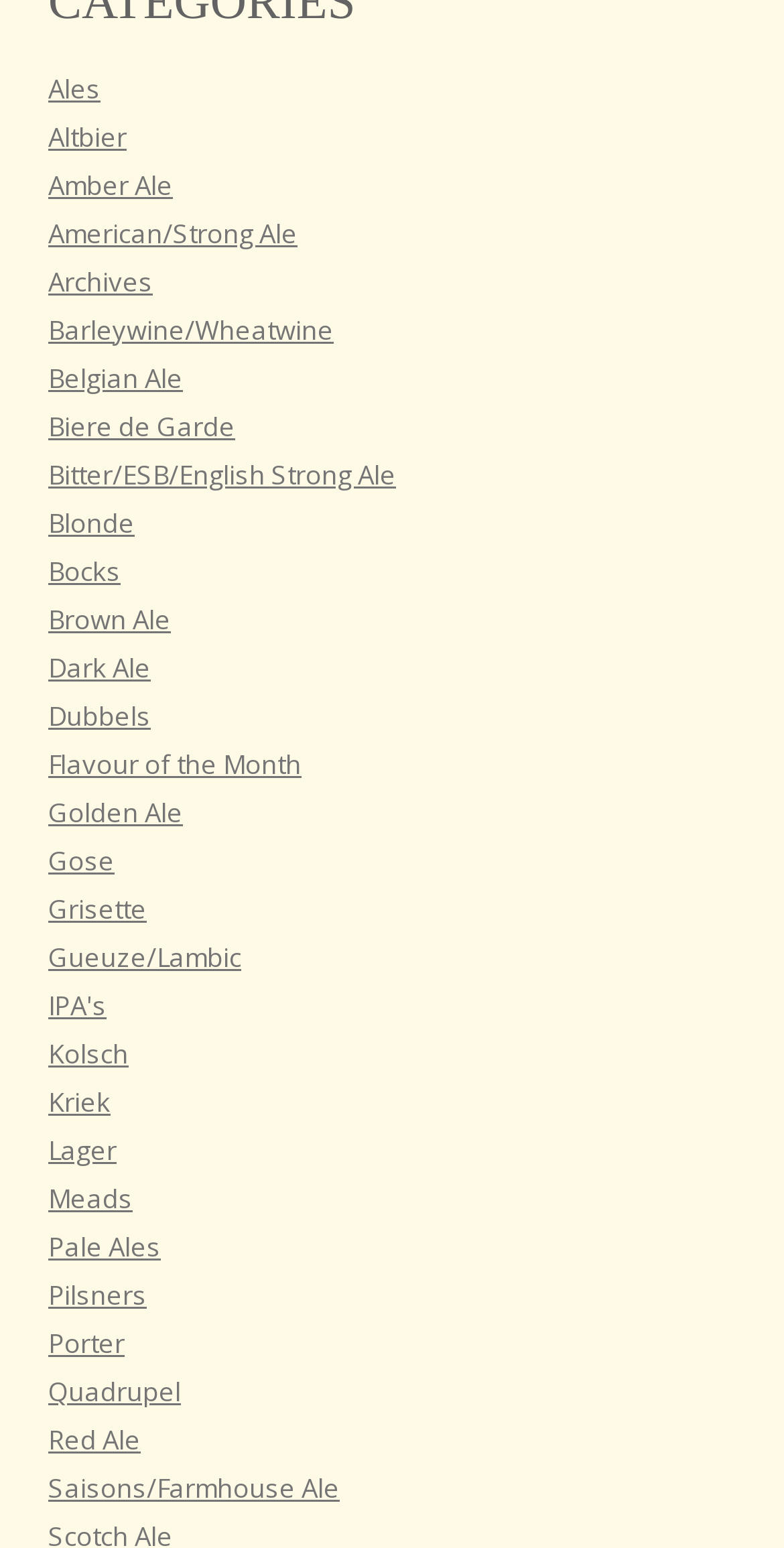How many beer styles are listed?
Refer to the image and provide a one-word or short phrase answer.

43